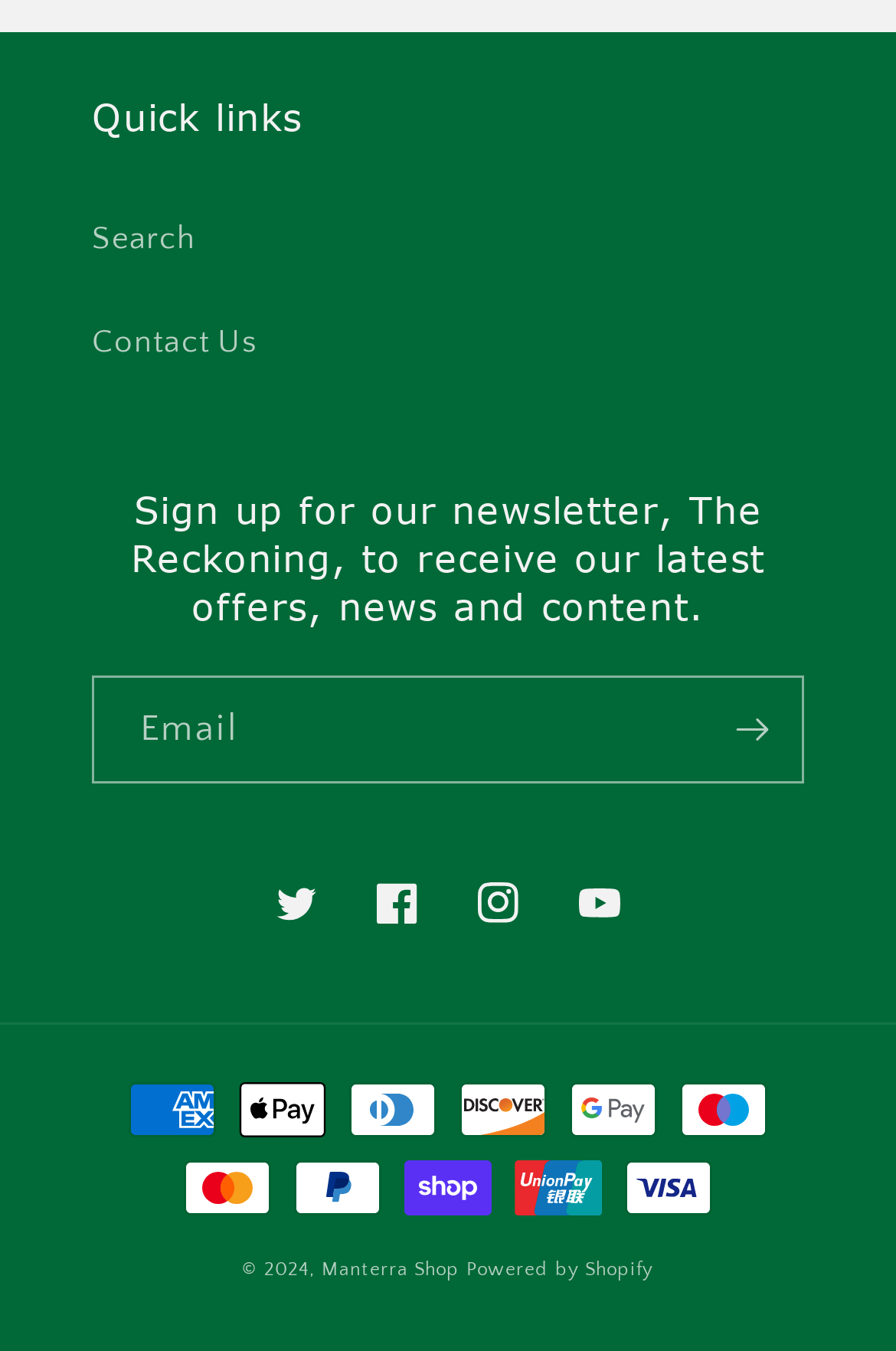How many social media links are available? Based on the screenshot, please respond with a single word or phrase.

4